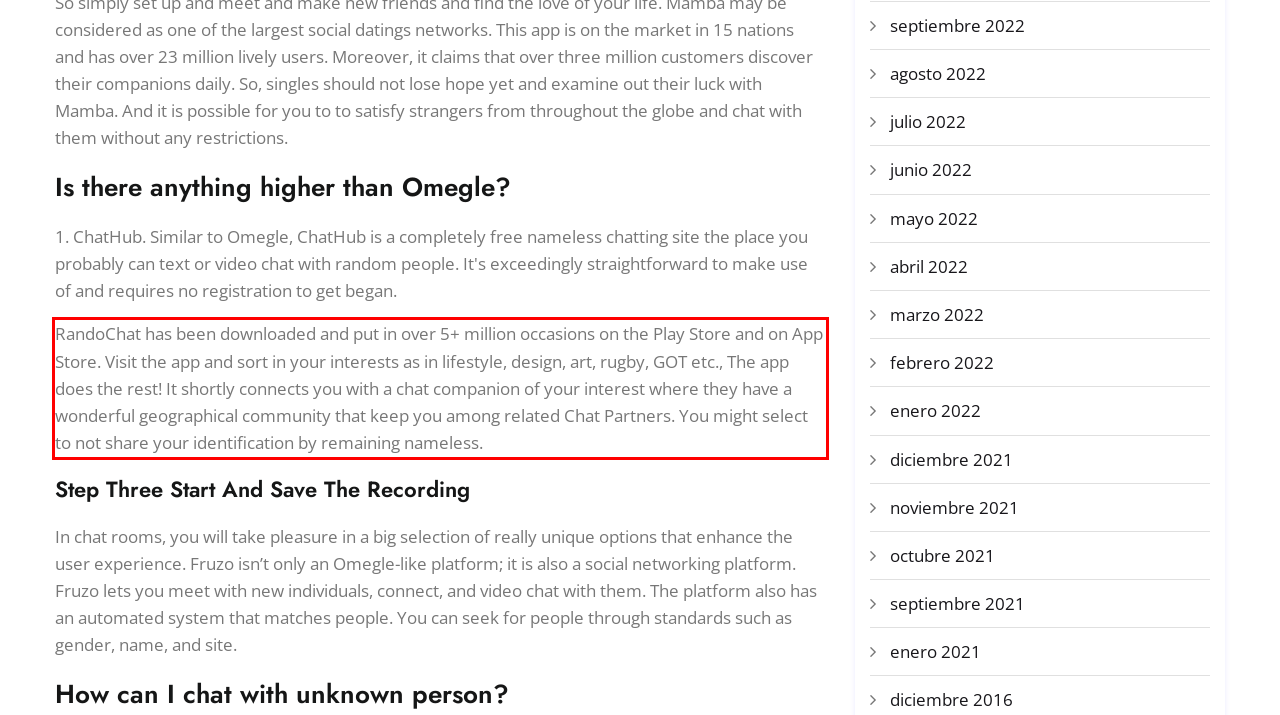You are given a webpage screenshot with a red bounding box around a UI element. Extract and generate the text inside this red bounding box.

RandoChat has been downloaded and put in over 5+ million occasions on the Play Store and on App Store. Visit the app and sort in your interests as in lifestyle, design, art, rugby, GOT etc., The app does the rest! It shortly connects you with a chat companion of your interest where they have a wonderful geographical community that keep you among related Chat Partners. You might select to not share your identification by remaining nameless.